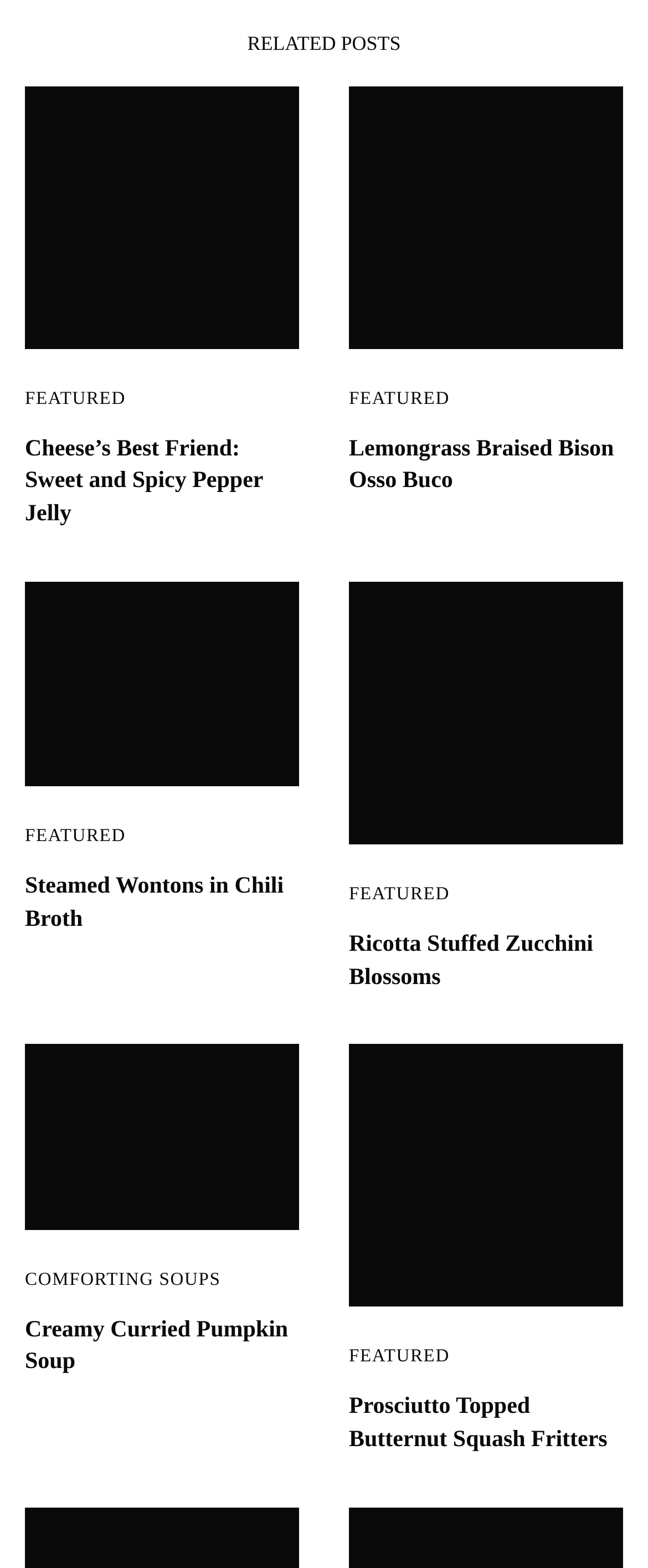What is the main ingredient of the third recipe?
Using the image, answer in one word or phrase.

Wontons